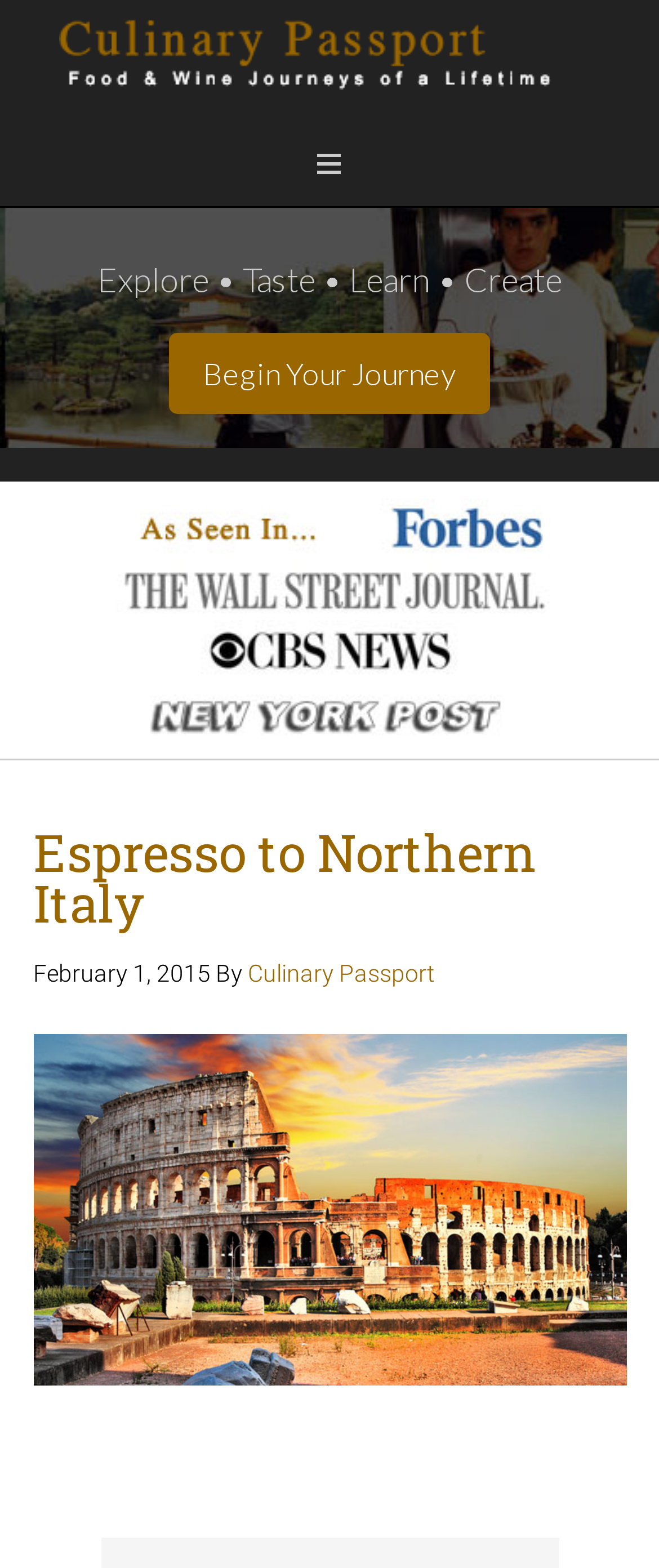Detail the features and information presented on the webpage.

The webpage is about "Espresso to Northern Italy", a culinary journey. At the top, there is a link to "Culinary Passport" on the left side, and a tagline "Explore • Taste • Learn • Create" on the right side. Below this, there is a complementary section that takes up most of the width, with a call-to-action link "Begin Your Journey" on the left side.

The main navigation menu is located below, spanning the full width of the page. It contains several links, including "As Seen In…" on the left, followed by logos of prominent news organizations such as Forbes, WSJ, CBS, and NY Post, arranged horizontally.

Below the navigation menu, there is a header section that takes up most of the width. It contains a heading "Espresso to Northern Italy" on the left, followed by a timestamp "February 1, 2015" and an author credit "By Culinary Passport" on the right. Below this, there is a large image that spans the full width of the page, labeled as "image01". Finally, at the very bottom, there is a small, empty space with a non-breaking space character.